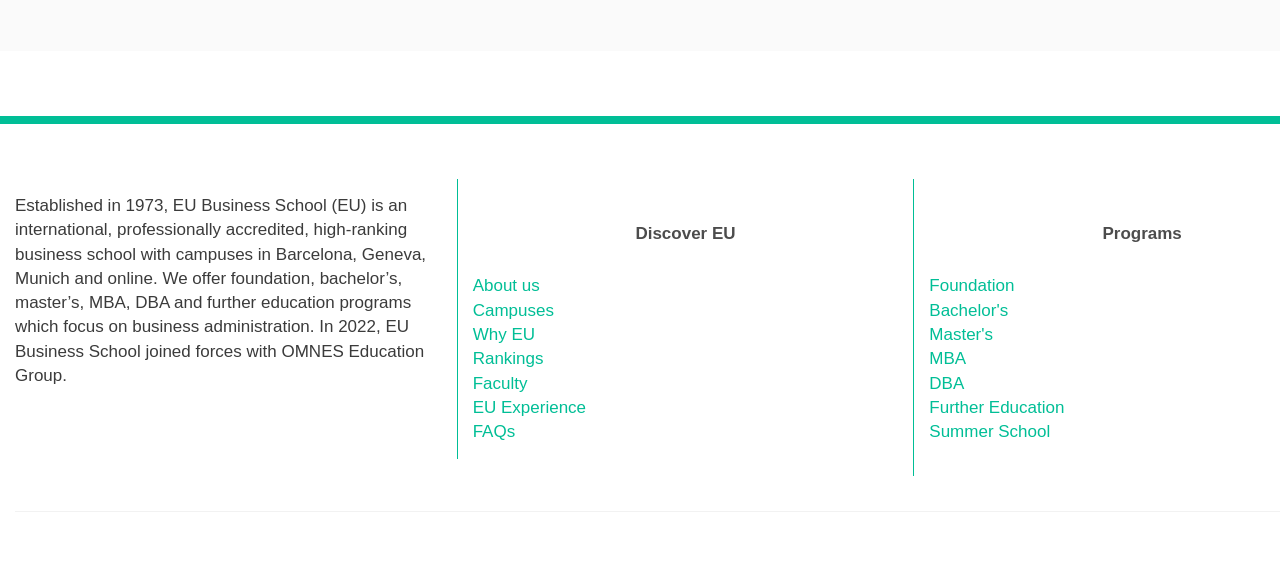Locate the bounding box coordinates of the clickable area to execute the instruction: "Explore the campuses". Provide the coordinates as four float numbers between 0 and 1, represented as [left, top, right, bottom].

[0.369, 0.521, 0.433, 0.554]